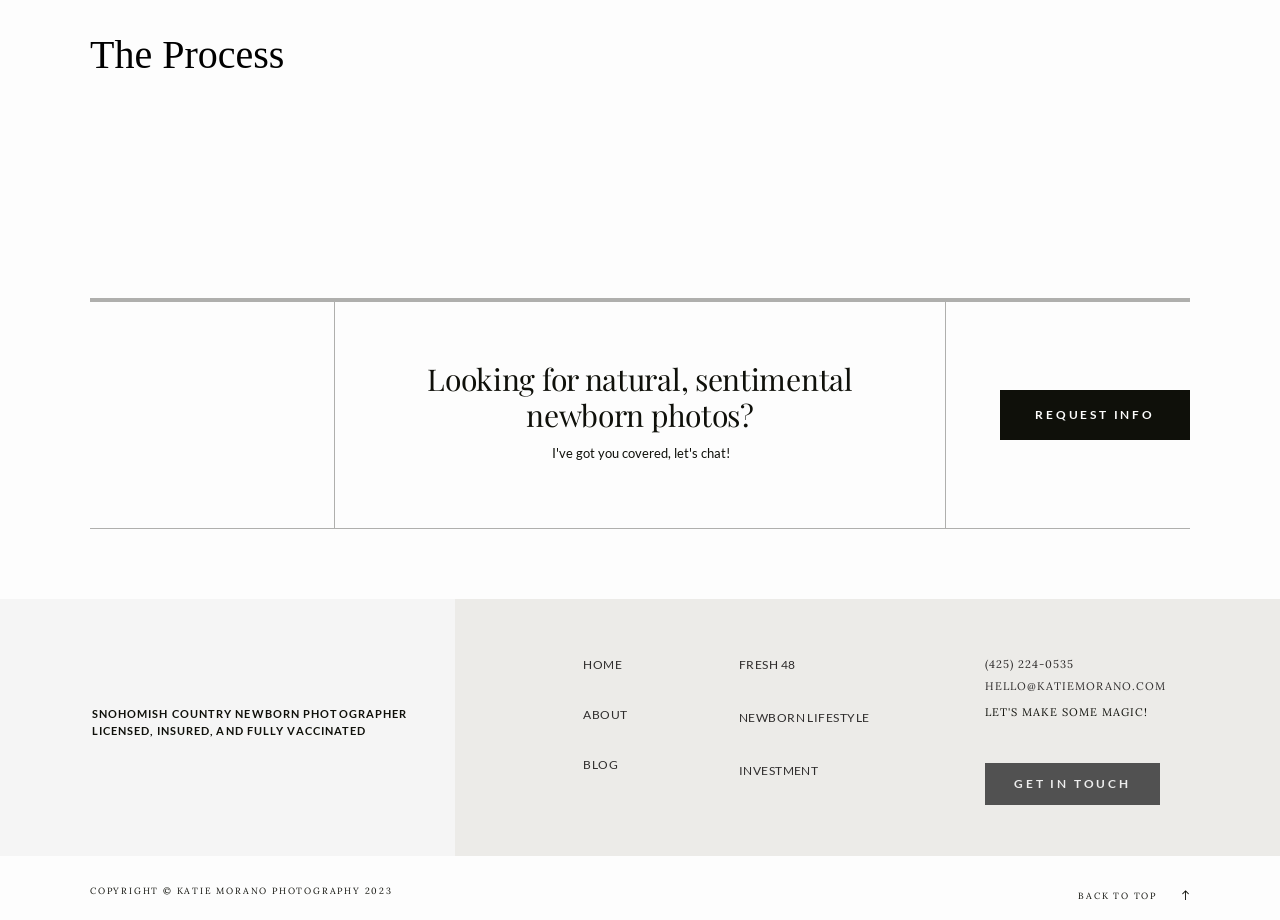What is the name of the photography style offered by Katie Morano?
Provide a detailed and extensive answer to the question.

Based on the webpage, one of the photography styles offered by Katie Morano is Newborn Lifestyle, as indicated by the link 'NEWBORN LIFESTYLE'.